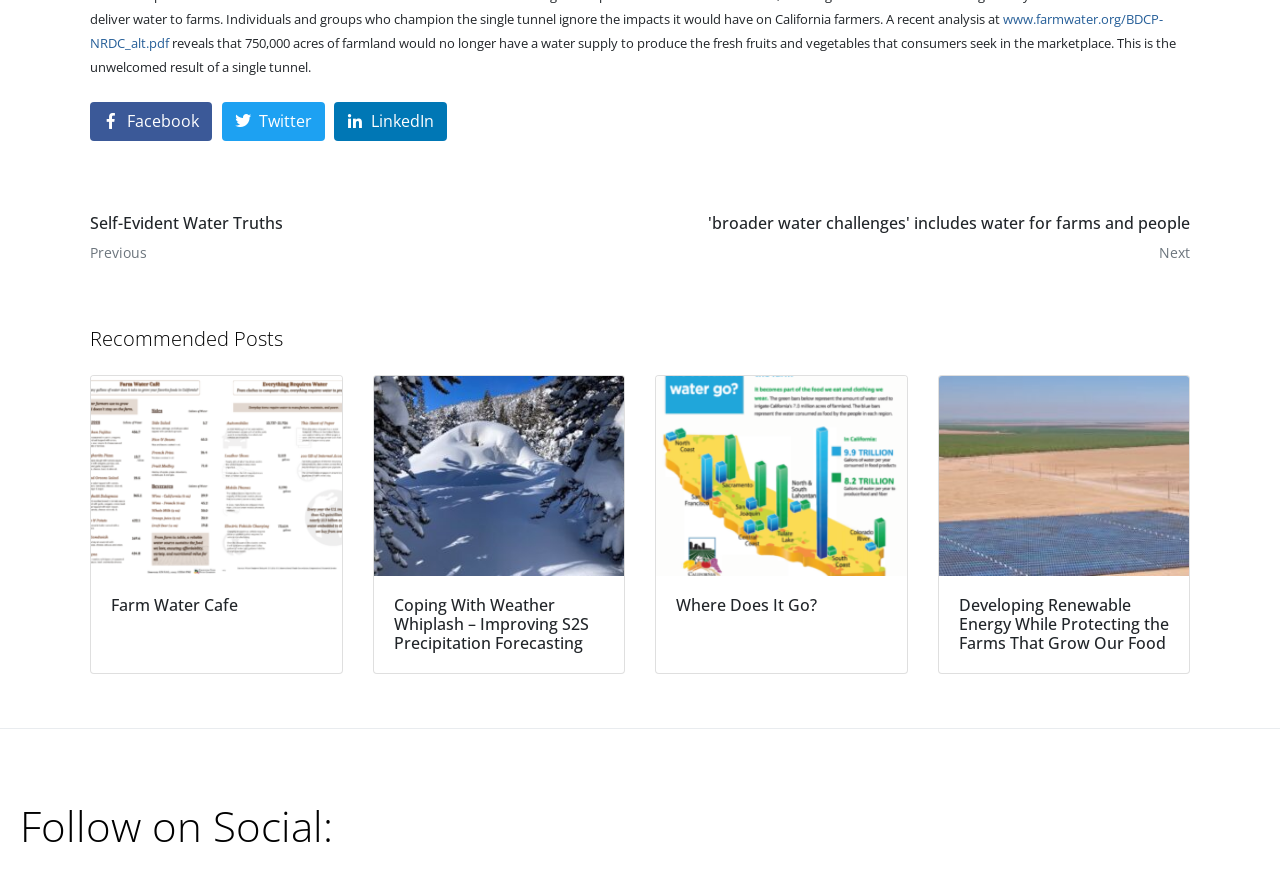Answer the following query concisely with a single word or phrase:
How many recommended posts are available?

4